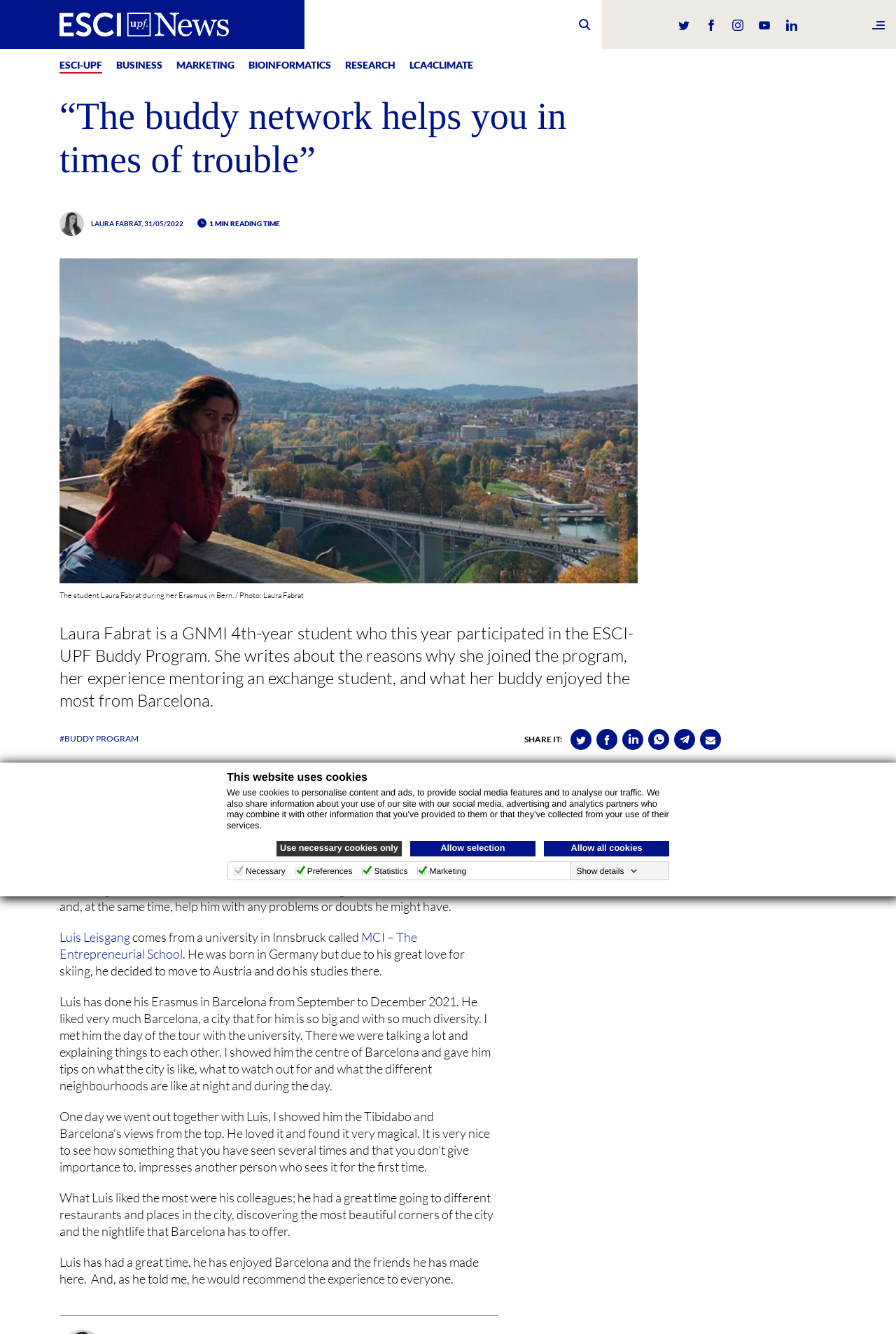What is the name of the mountain that Laura Fabrat showed to Luis?
From the image, respond with a single word or phrase.

Tibidabo